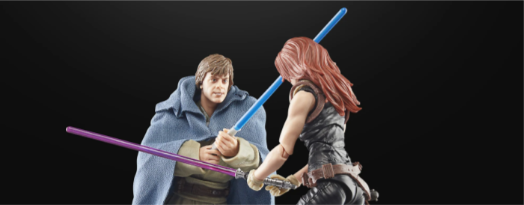What is the theme of the four-figure set?
Look at the image and respond with a single word or a short phrase.

The Last Command